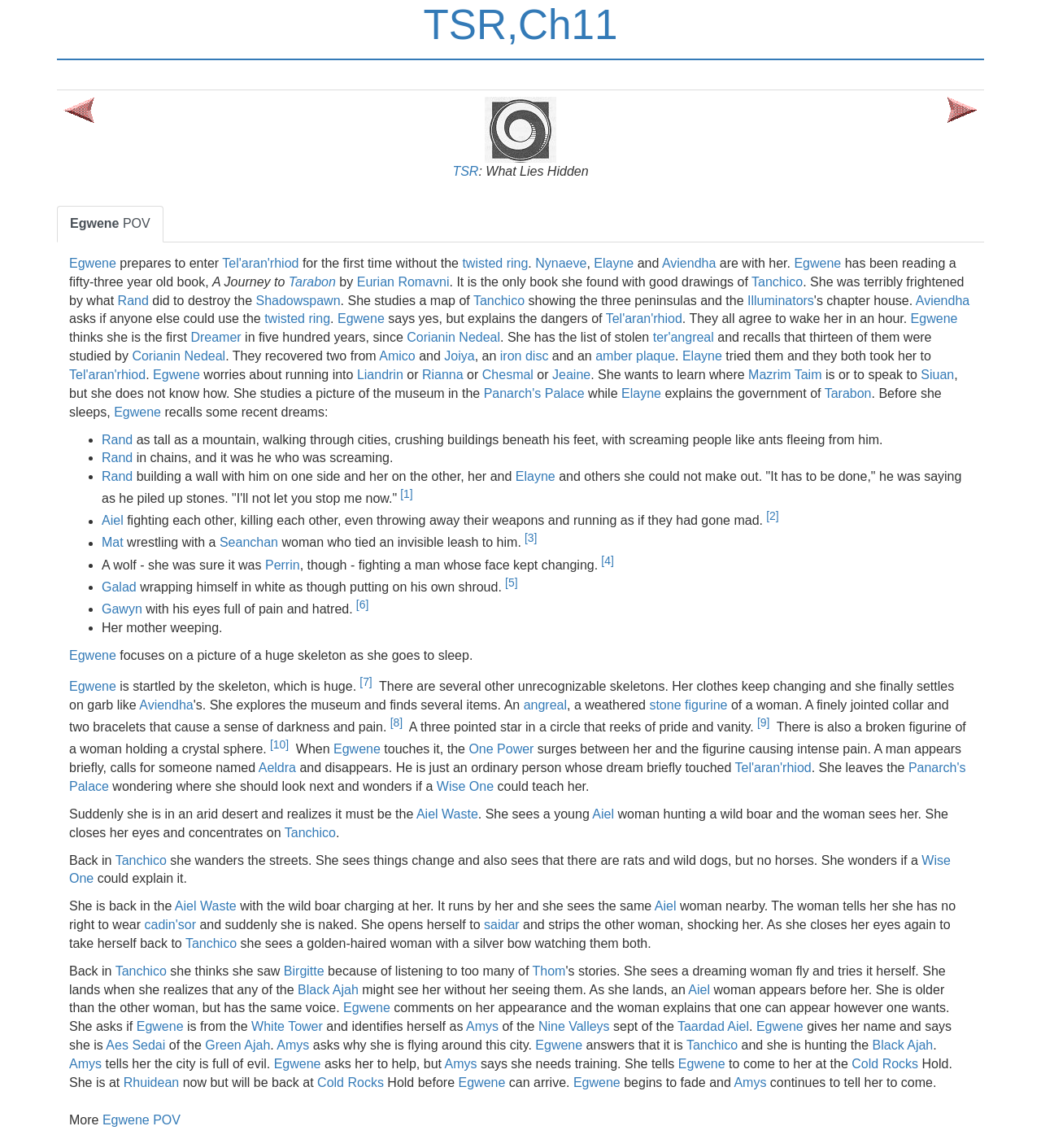Given the element description, predict the bounding box coordinates in the format (top-left x, top-left y, bottom-right x, bottom-right y). Make sure all values are between 0 and 1. Here is the element description: Rand

[0.098, 0.393, 0.128, 0.405]